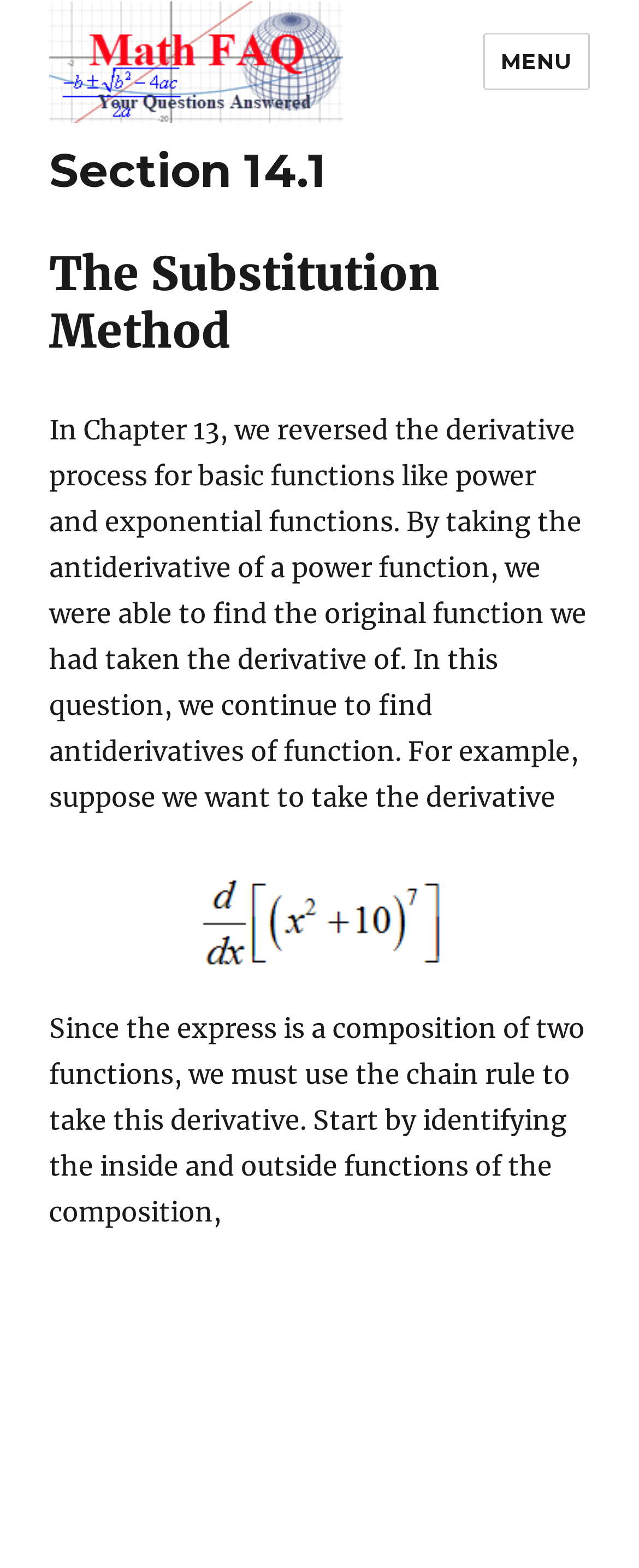Based on the element description "parent_node: Math FAQ", predict the bounding box coordinates of the UI element.

[0.077, 0.0, 0.538, 0.078]